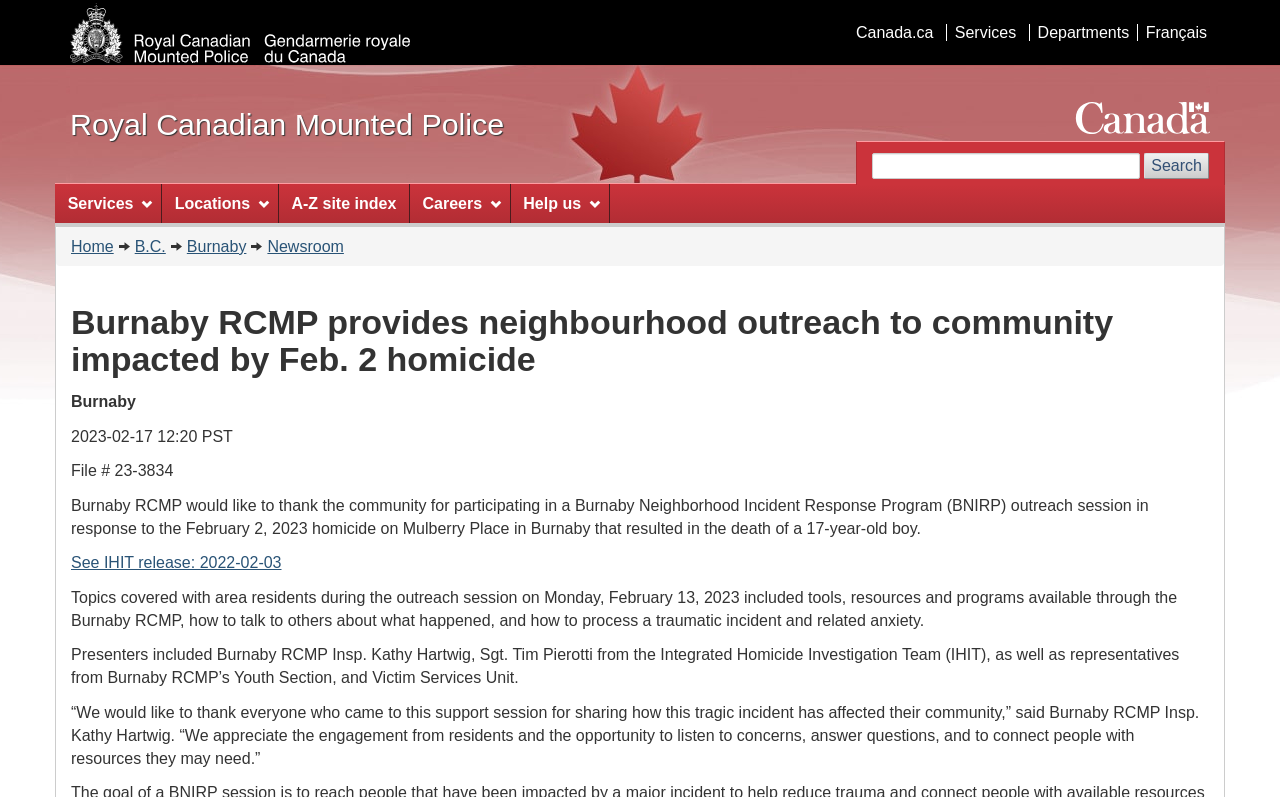Please pinpoint the bounding box coordinates for the region I should click to adhere to this instruction: "Share the current post".

None